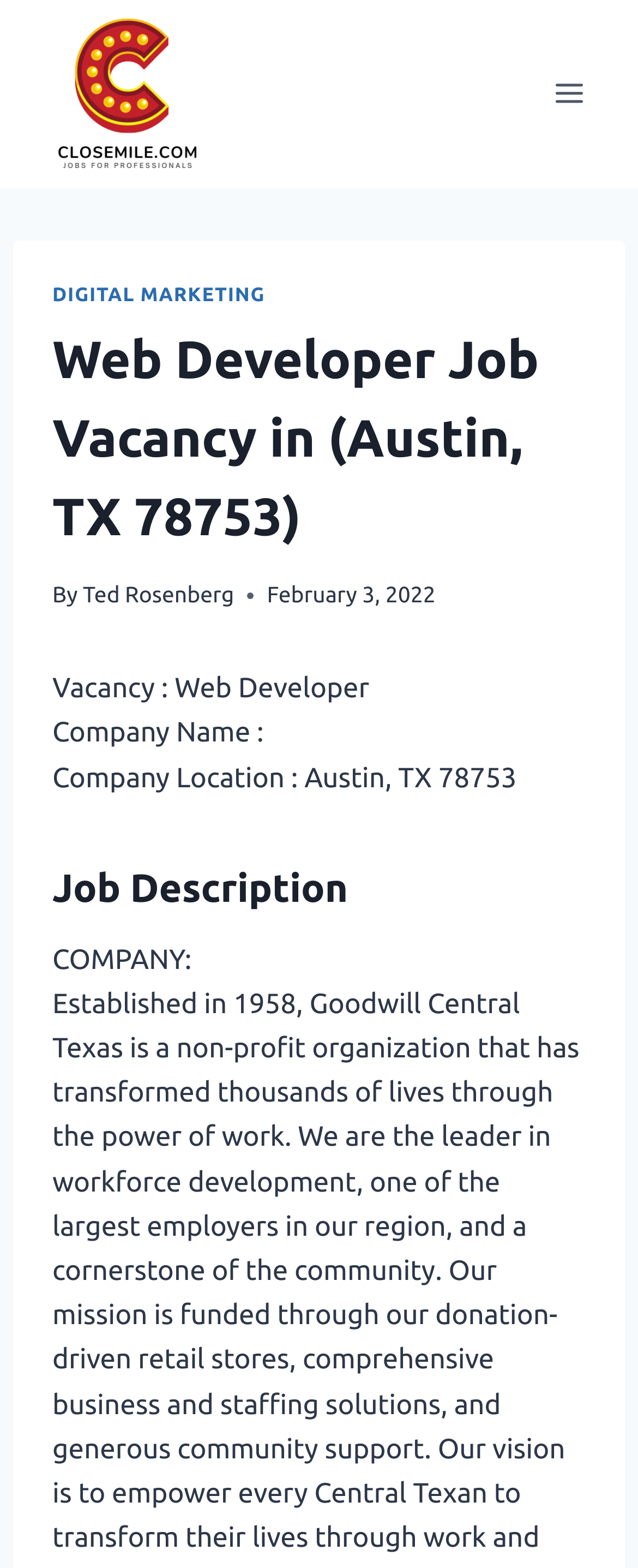Who posted the job vacancy?
From the image, respond with a single word or phrase.

Ted Rosenberg